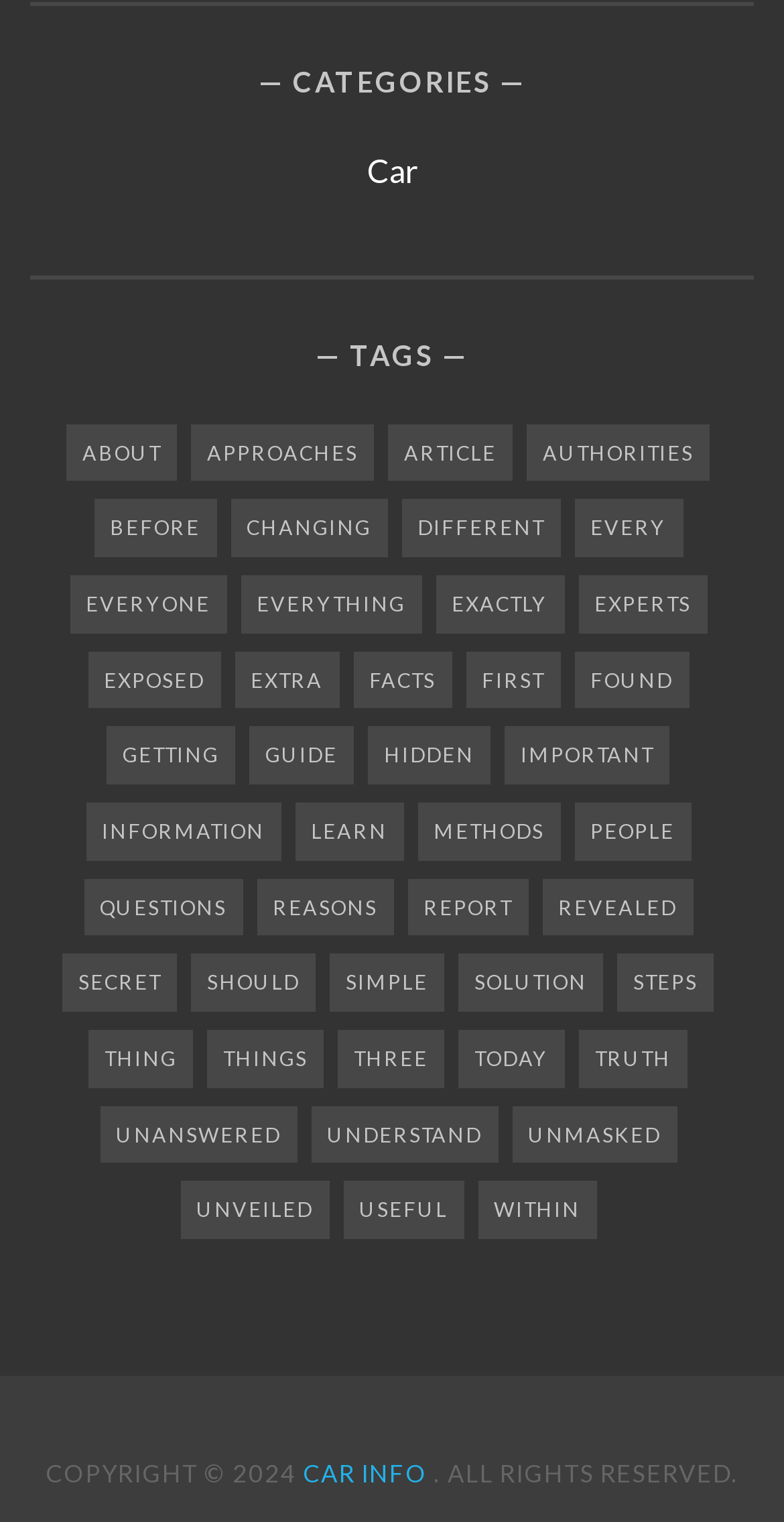Locate the bounding box coordinates of the clickable region to complete the following instruction: "Read the 'ARTICLE' section."

[0.495, 0.278, 0.654, 0.316]